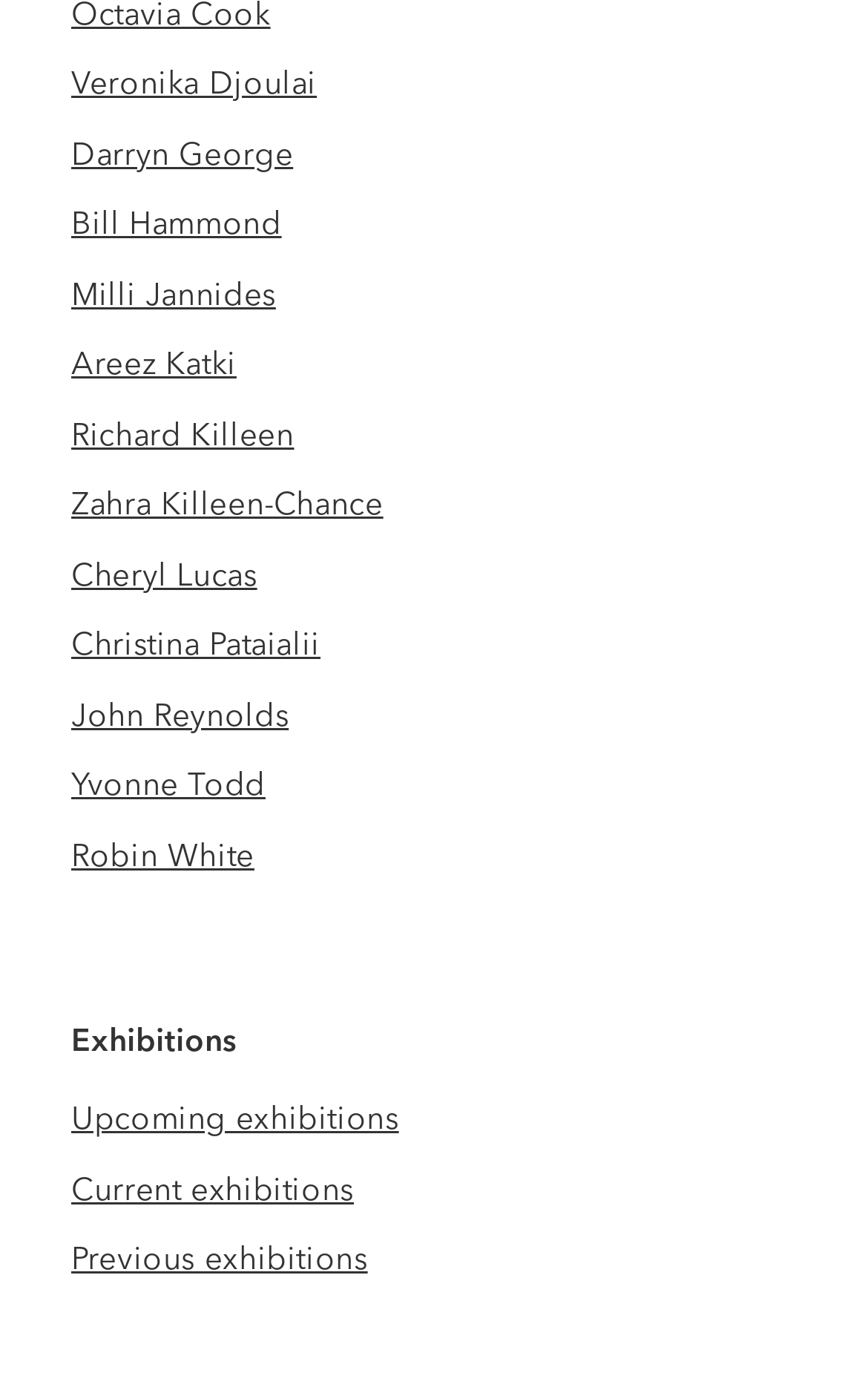Who is the last artist listed?
Please use the image to provide a one-word or short phrase answer.

Robin White